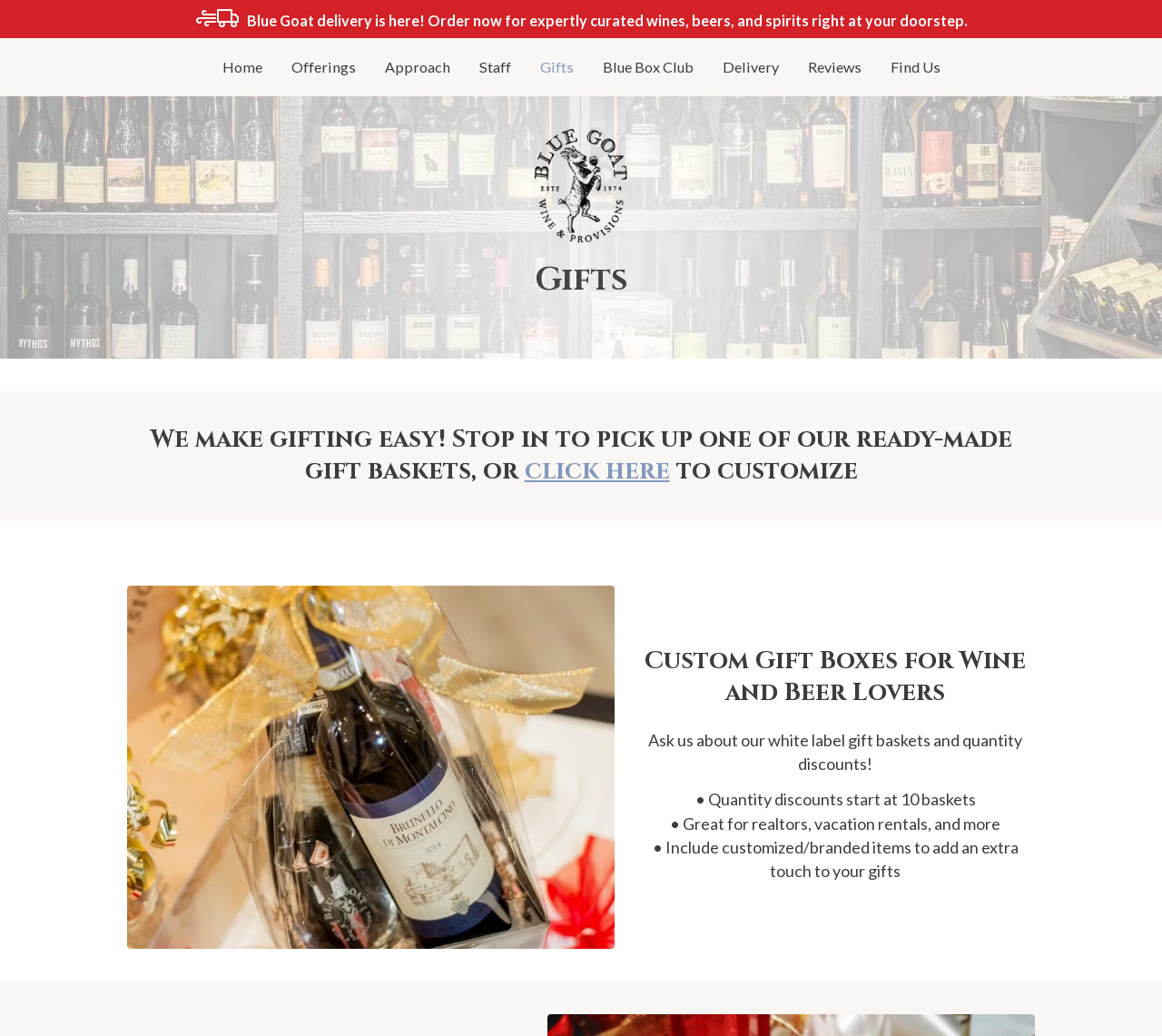Provide a one-word or short-phrase response to the question:
What type of items can be included in customized gifts?

Branded items